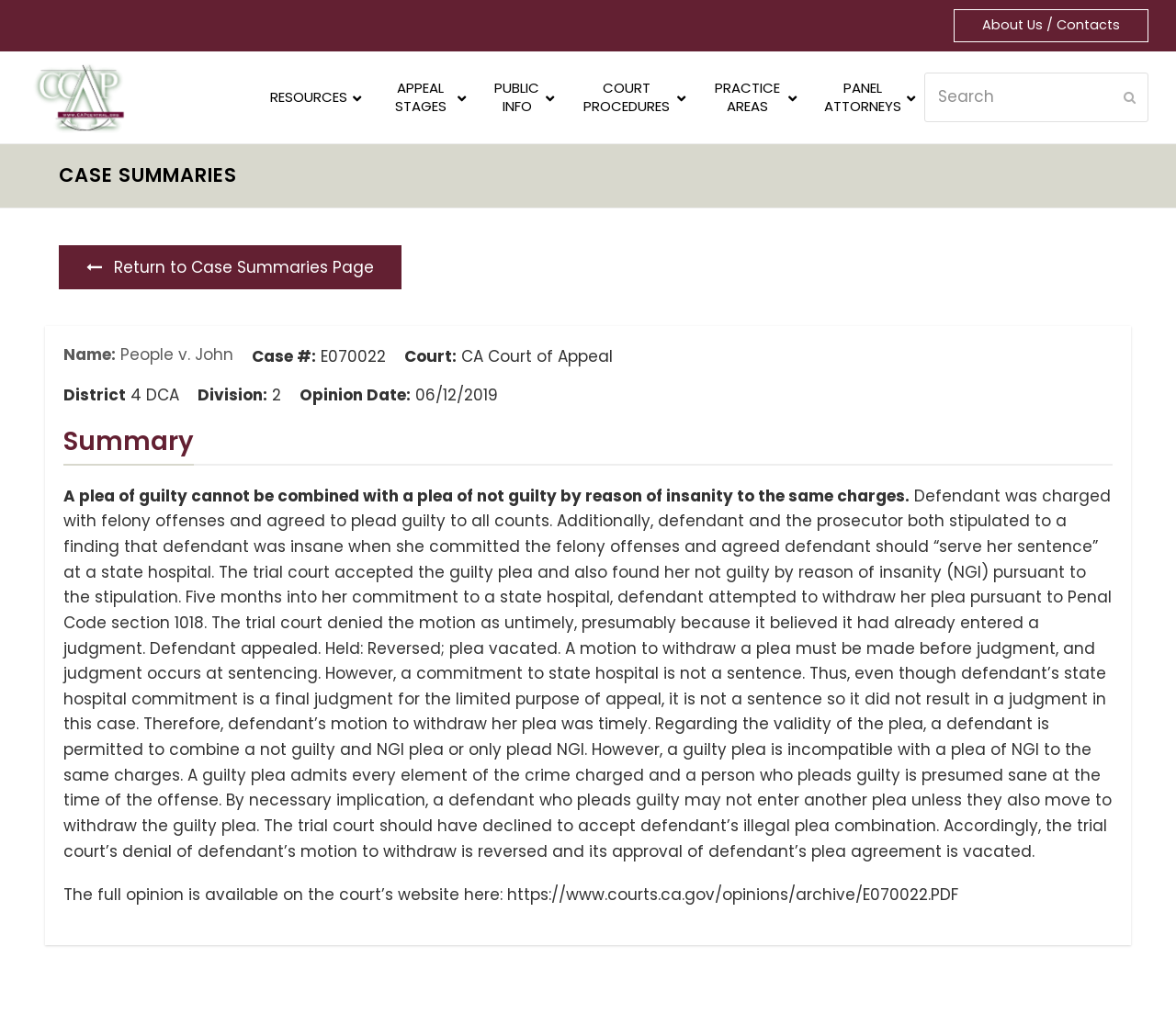Provide the bounding box coordinates of the section that needs to be clicked to accomplish the following instruction: "Return to the Case Summaries Page."

[0.05, 0.236, 0.341, 0.279]